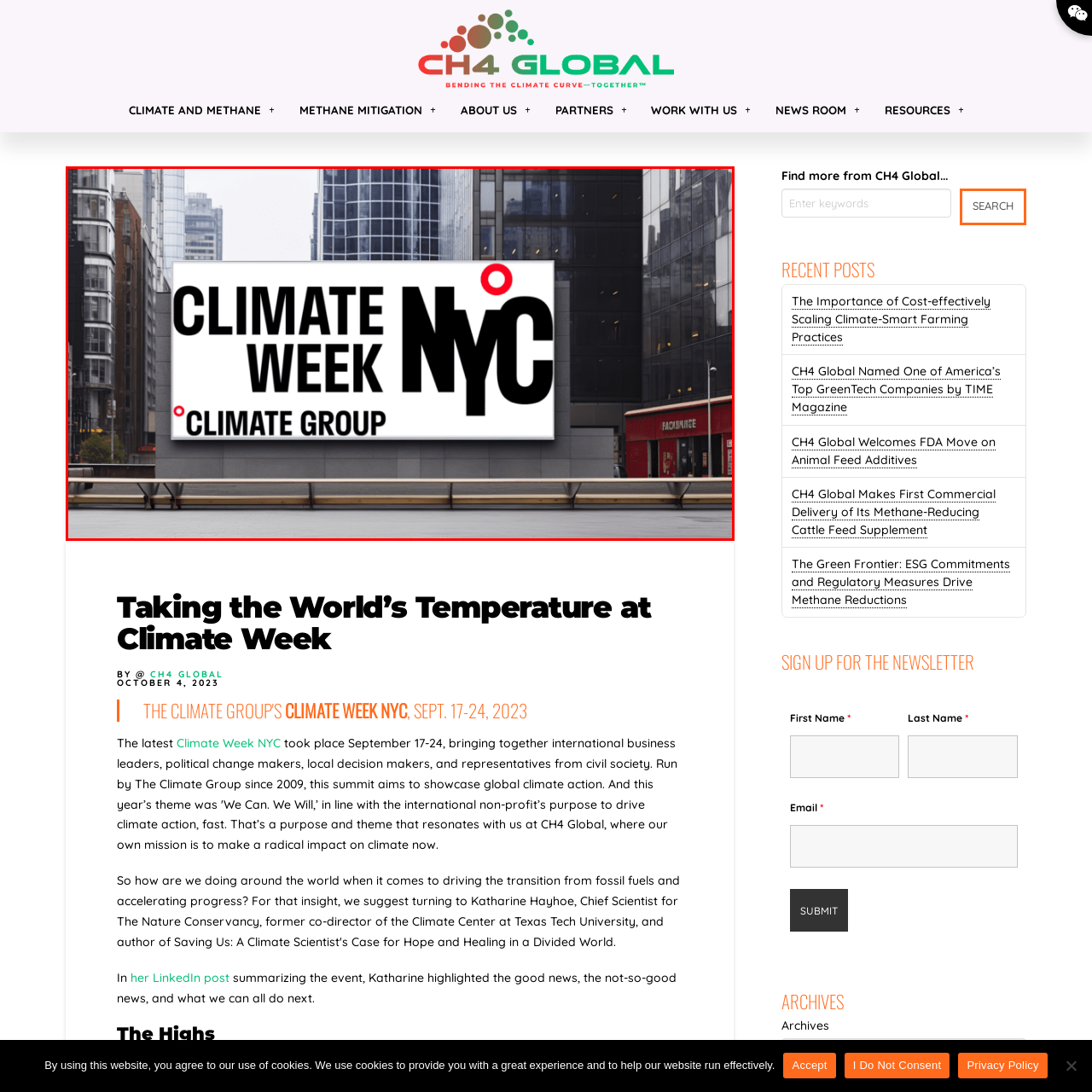What is the duration of the climate-focused event?
Observe the image part marked by the red bounding box and give a detailed answer to the question.

The duration of the climate-focused event is from September 17 to 24, 2023, as mentioned in the caption, which provides the specific dates of the event.